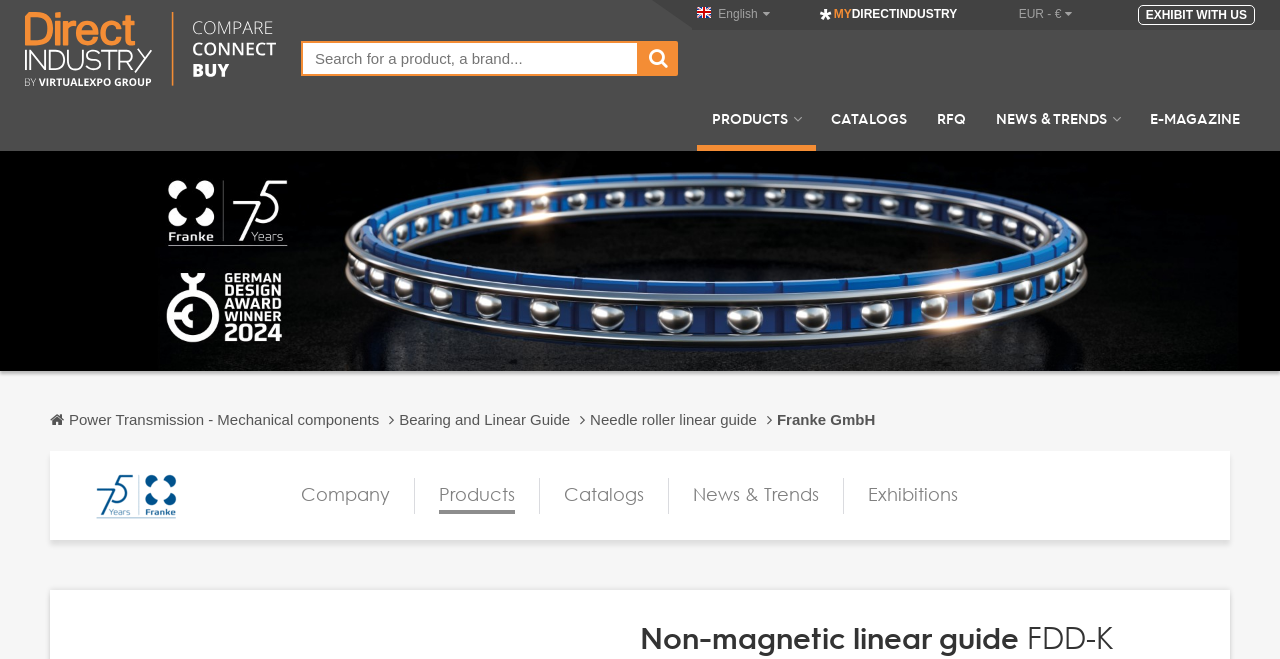Find the bounding box coordinates of the element to click in order to complete the given instruction: "Browse products."

[0.545, 0.165, 0.638, 0.229]